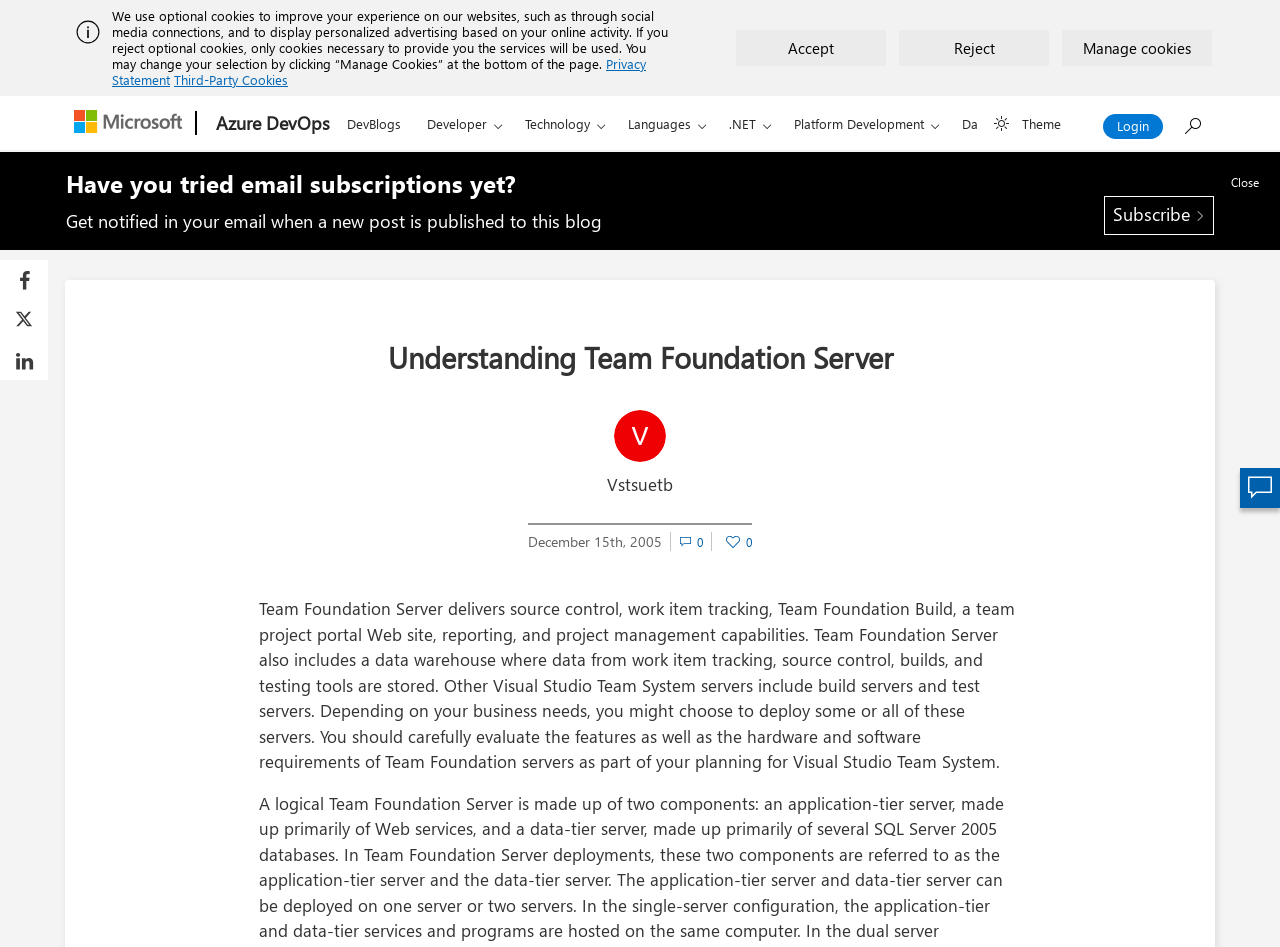Extract the bounding box coordinates of the UI element described: "Platform Development". Provide the coordinates in the format [left, top, right, bottom] with values ranging from 0 to 1.

[0.61, 0.102, 0.746, 0.159]